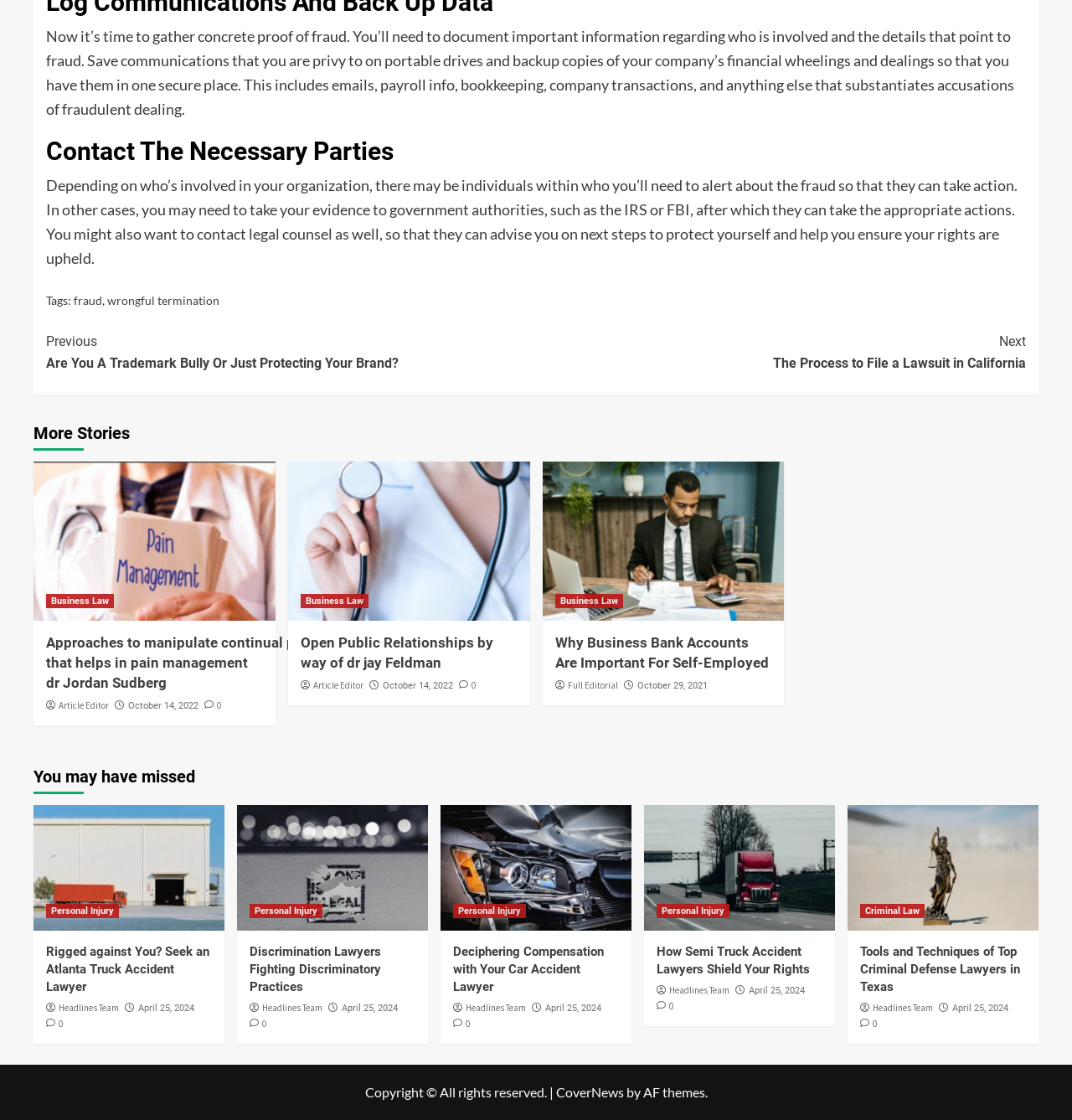Locate the bounding box coordinates of the segment that needs to be clicked to meet this instruction: "Click 'Next The Process to File a Lawsuit in California'".

[0.5, 0.295, 0.957, 0.334]